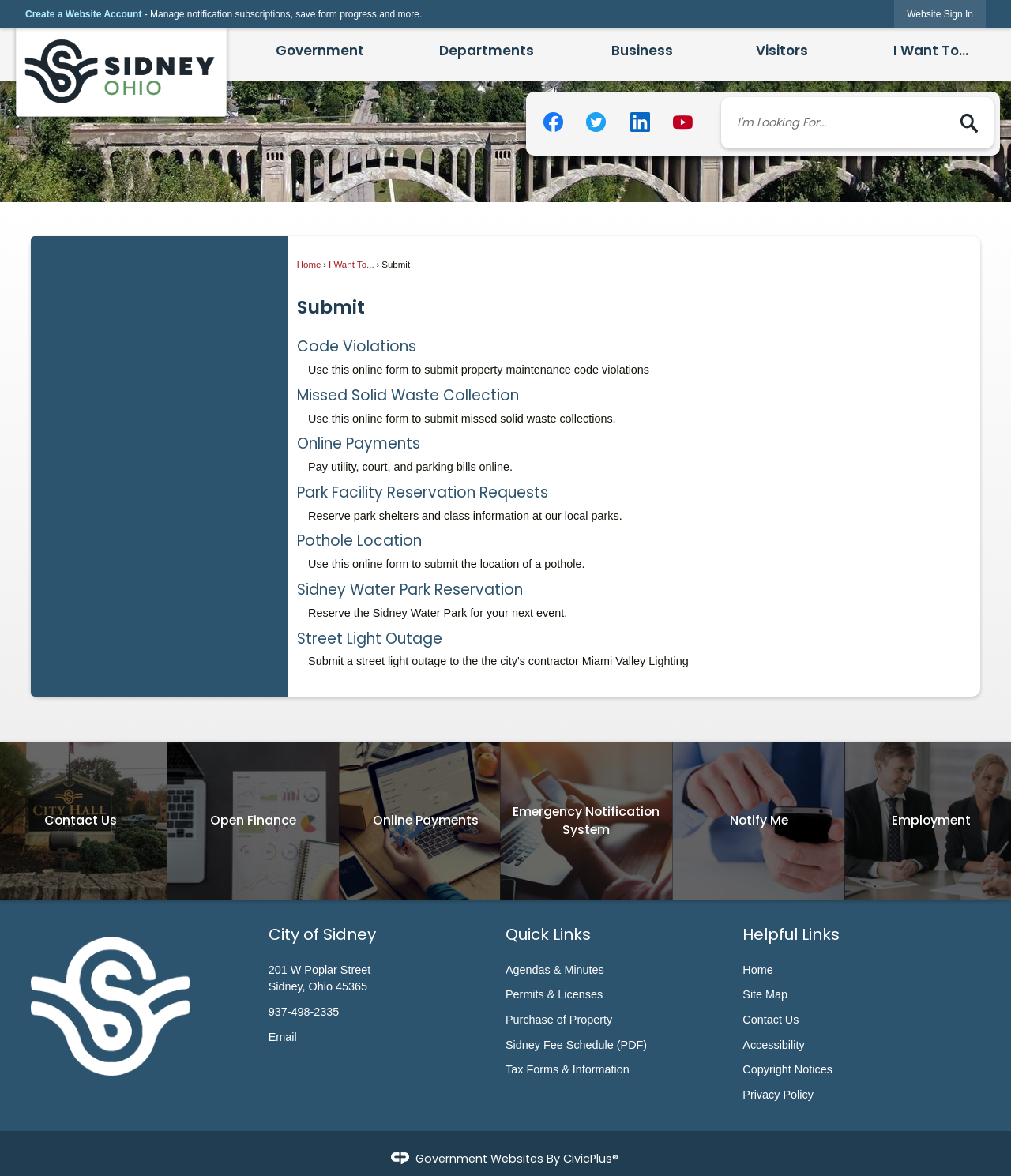Locate the bounding box coordinates of the UI element described by: "Street Light Outage". The bounding box coordinates should consist of four float numbers between 0 and 1, i.e., [left, top, right, bottom].

[0.294, 0.534, 0.437, 0.552]